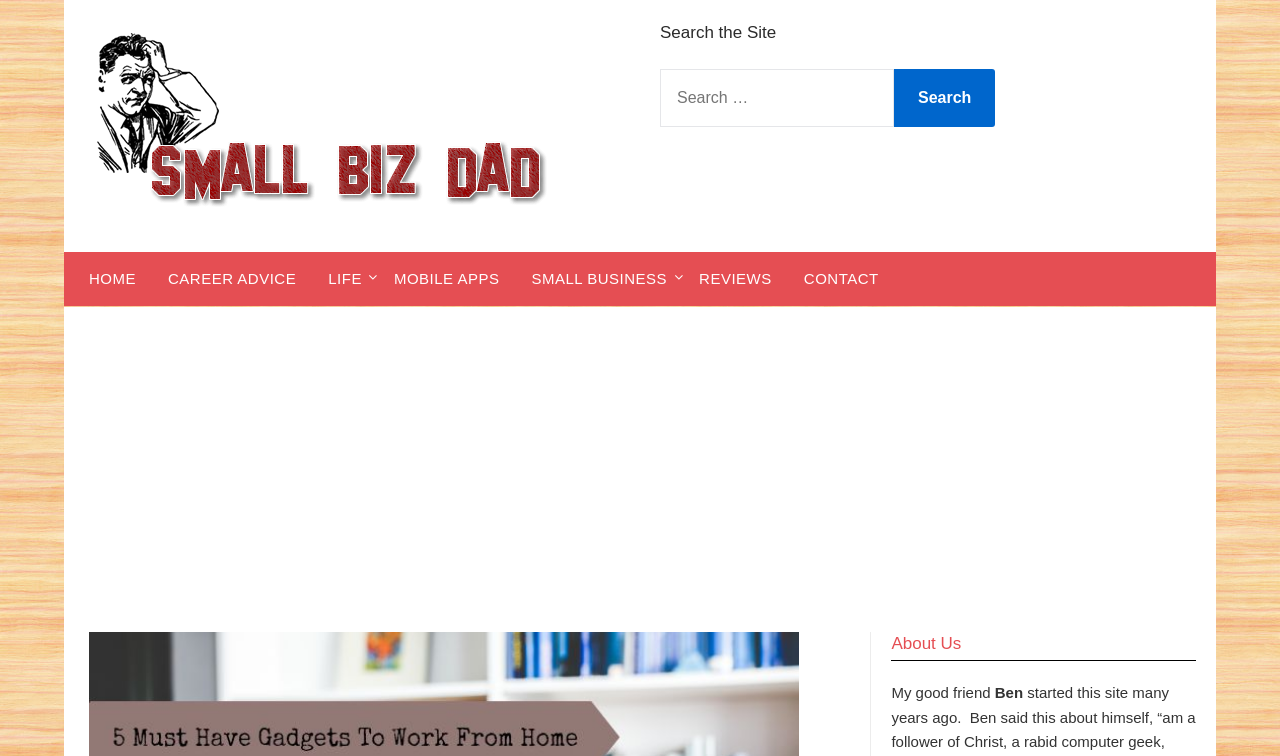Find the bounding box coordinates for the HTML element described as: "name="s" placeholder="Search …"". The coordinates should consist of four float values between 0 and 1, i.e., [left, top, right, bottom].

[0.516, 0.091, 0.698, 0.168]